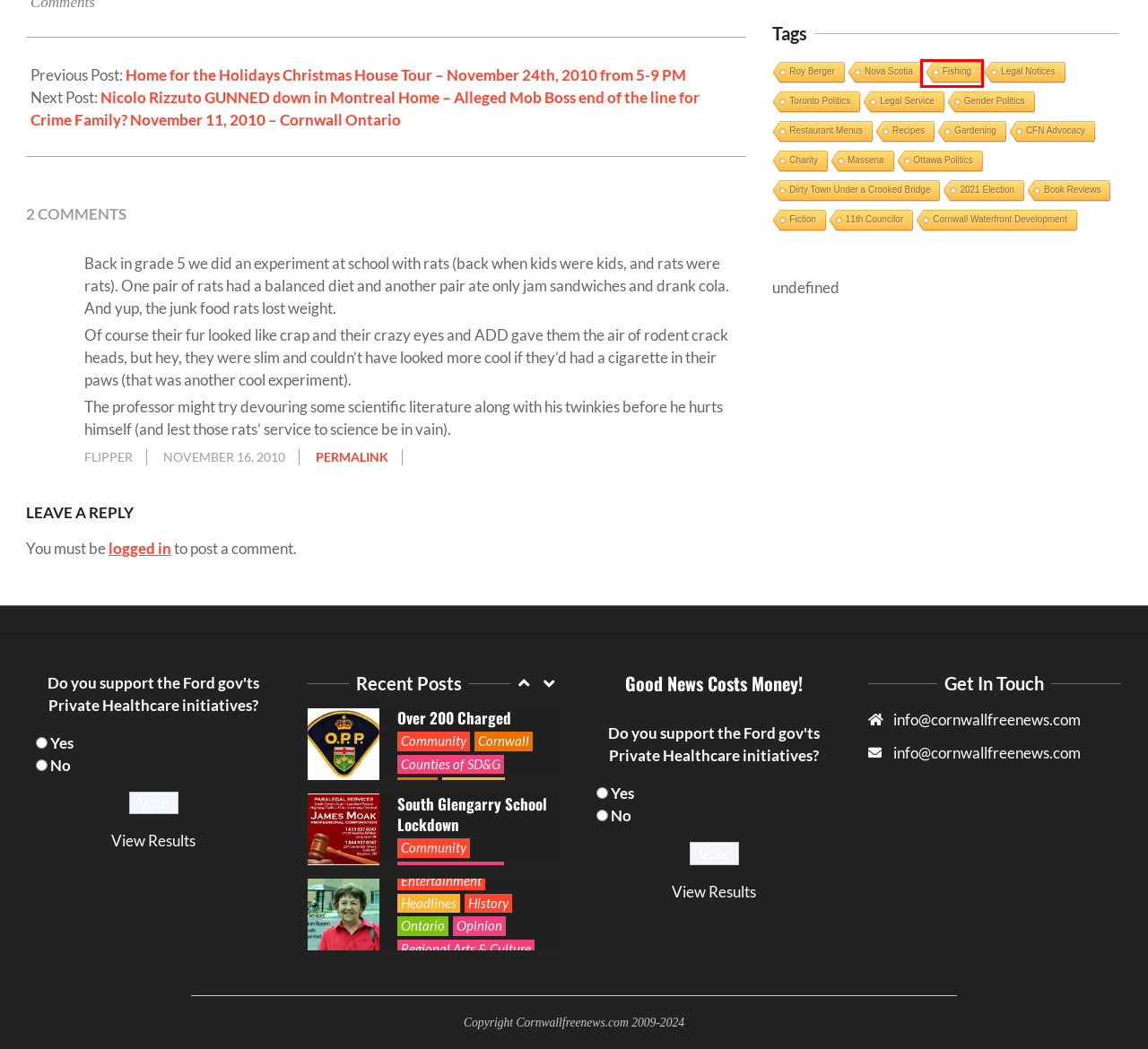Analyze the given webpage screenshot and identify the UI element within the red bounding box. Select the webpage description that best matches what you expect the new webpage to look like after clicking the element. Here are the candidates:
A. Log In ‹ The Cornwall Free News — WordPress
B. Counties of SD&G – The Cornwall Free News
C. Ontario – The Cornwall Free News
D. Fishing – The Cornwall Free News
E. Book Reviews – The Cornwall Free News
F. OPP Charge Scarborough Man After South Glengarry School Lockdown – The Cornwall Free News
G. Restaurant Menus – The Cornwall Free News
H. Gardening – The Cornwall Free News

D